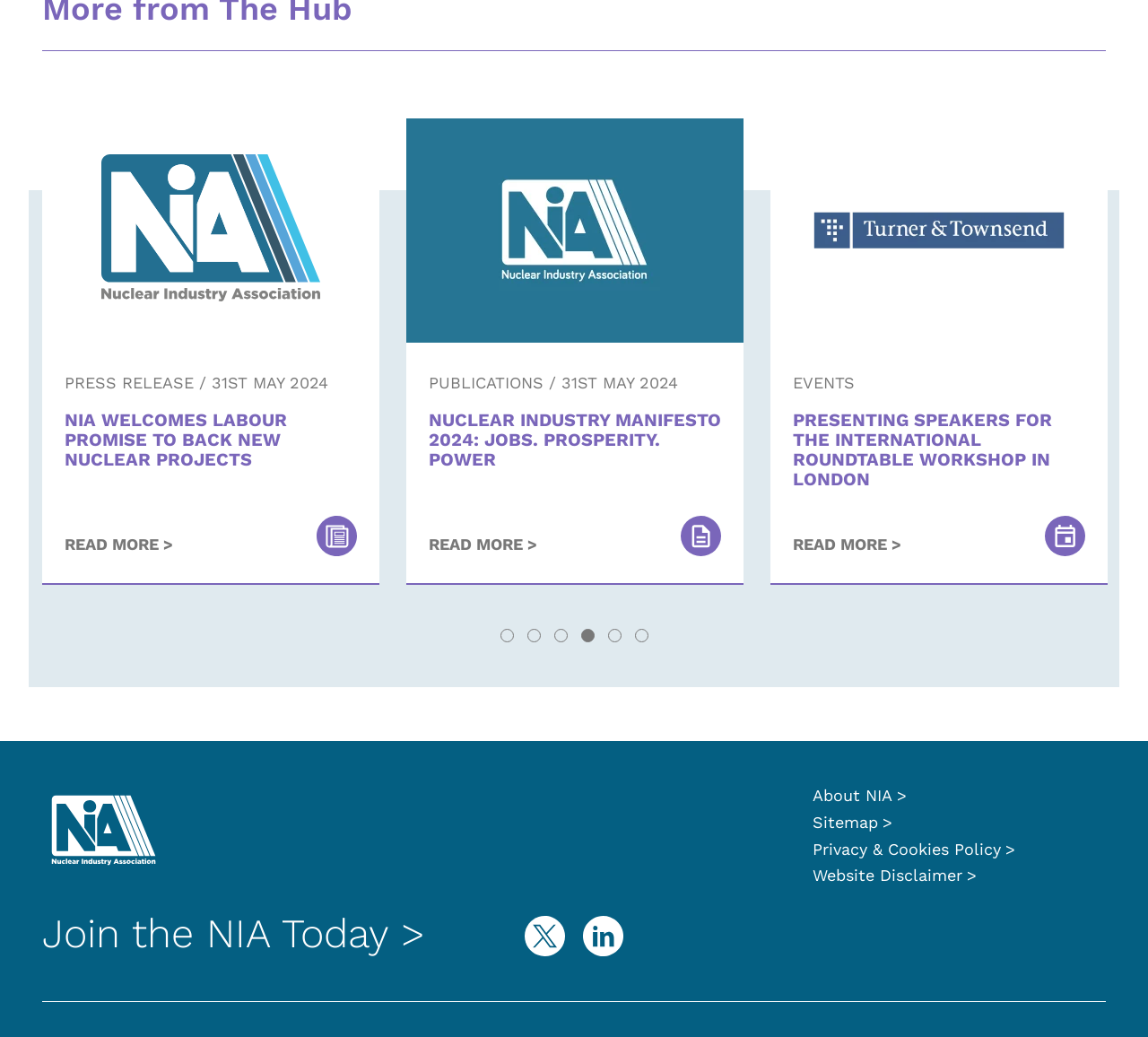Answer the question with a brief word or phrase:
How many social media icons are there?

2